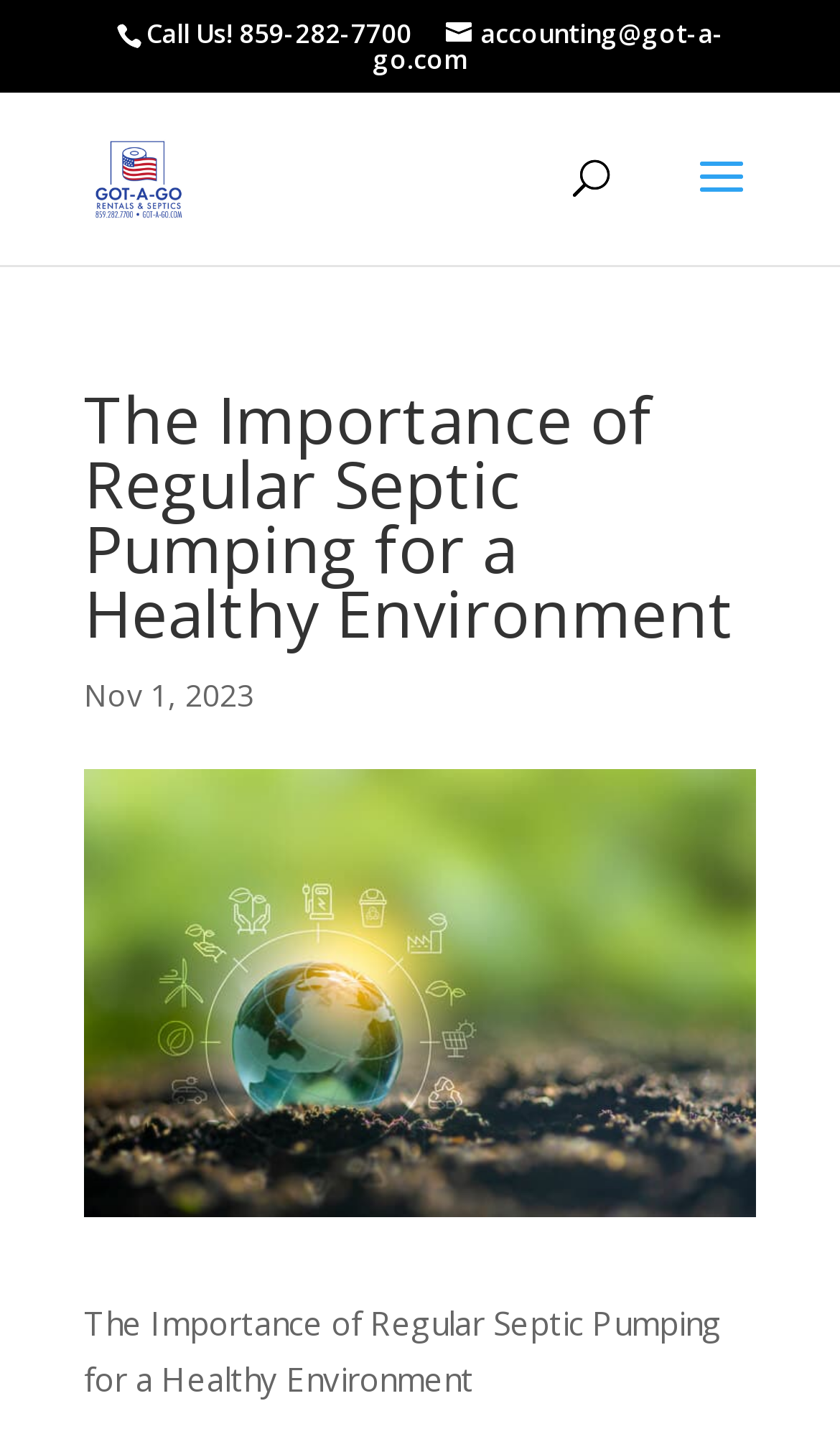Describe the webpage meticulously, covering all significant aspects.

The webpage is about the importance of regular septic pumping for a healthy environment. At the top left, there is a phone number "Call Us! 859-282-7700" and an email address "accounting@got-a-go.com" to the right of it. Below these, there is a logo of "Septic Pumping Northern Kentucky" with a link to the company's website. 

To the right of the logo, there is a search bar with a label "Search for:" where users can input their queries. 

The main content of the webpage starts with a heading "The Importance of Regular Septic Pumping for a Healthy Environment" which spans across the top of the page. Below the heading, there is a date "Nov 1, 2023" indicating when the article was published. 

The main article is accompanied by a large image that takes up most of the page, which is likely an illustration or a photo related to septic pumping.